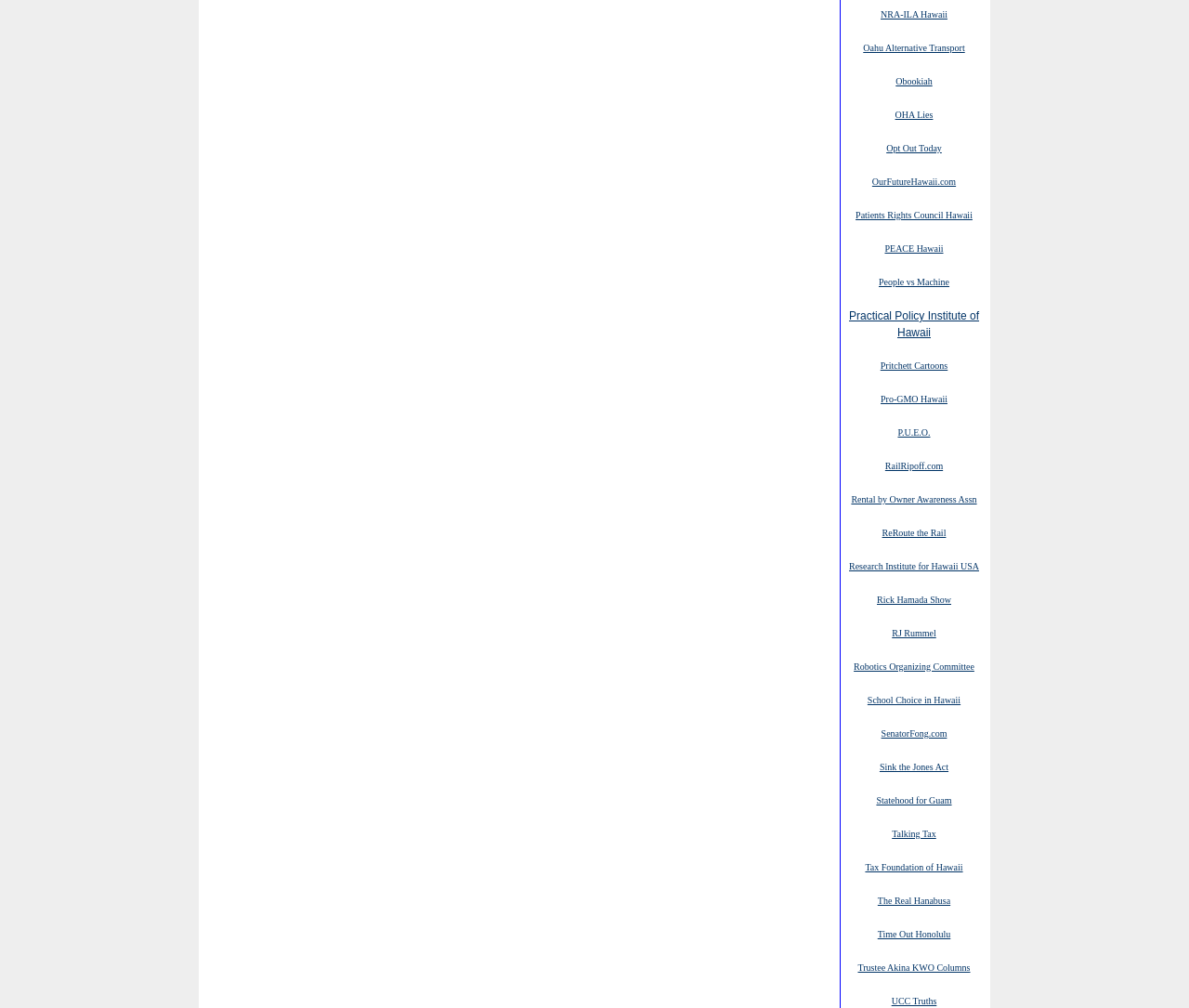Determine the bounding box coordinates of the clickable region to execute the instruction: "browse PEACE Hawaii". The coordinates should be four float numbers between 0 and 1, denoted as [left, top, right, bottom].

[0.744, 0.24, 0.793, 0.253]